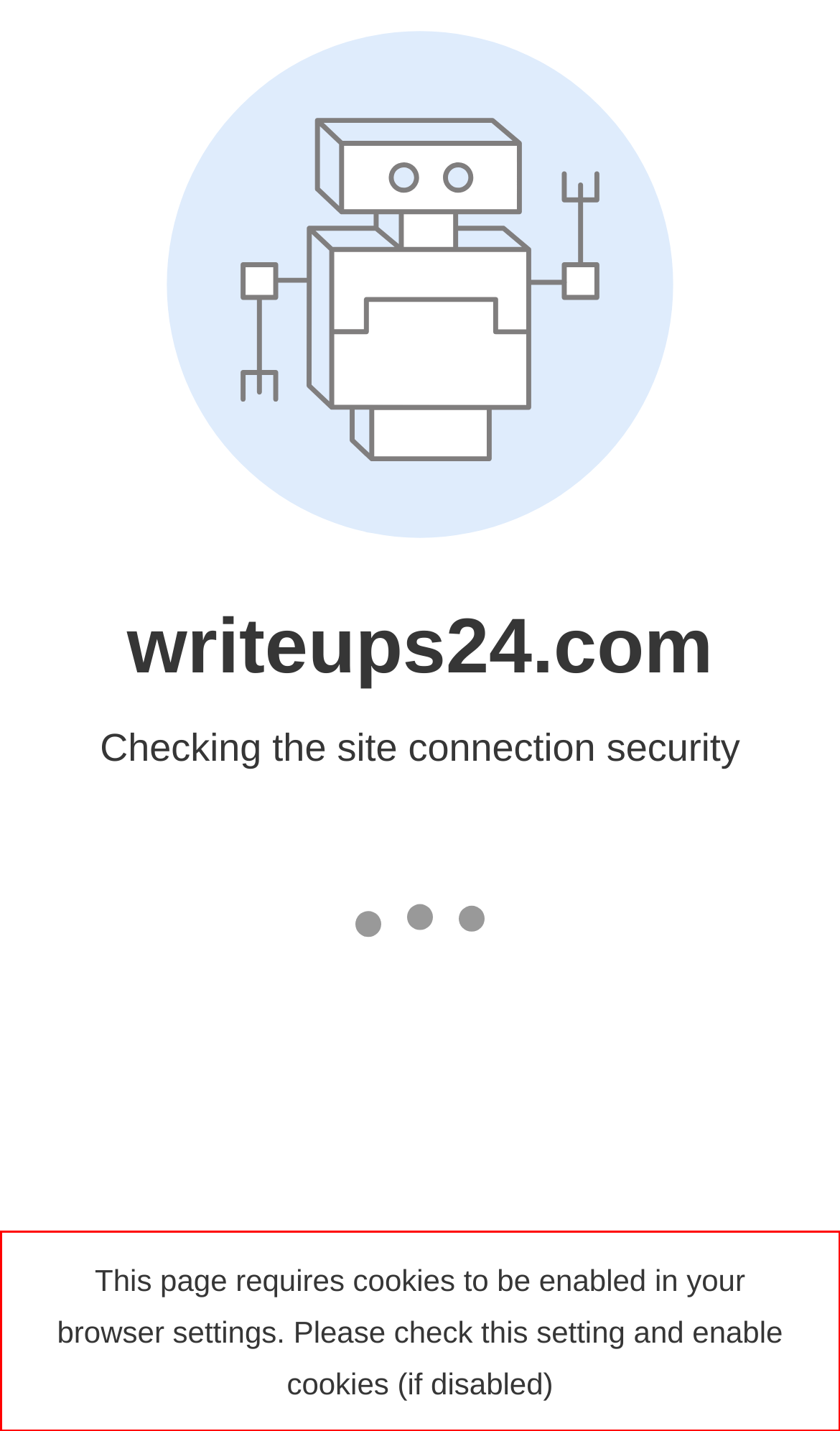Within the provided webpage screenshot, find the red rectangle bounding box and perform OCR to obtain the text content.

This page requires cookies to be enabled in your browser settings. Please check this setting and enable cookies (if disabled)